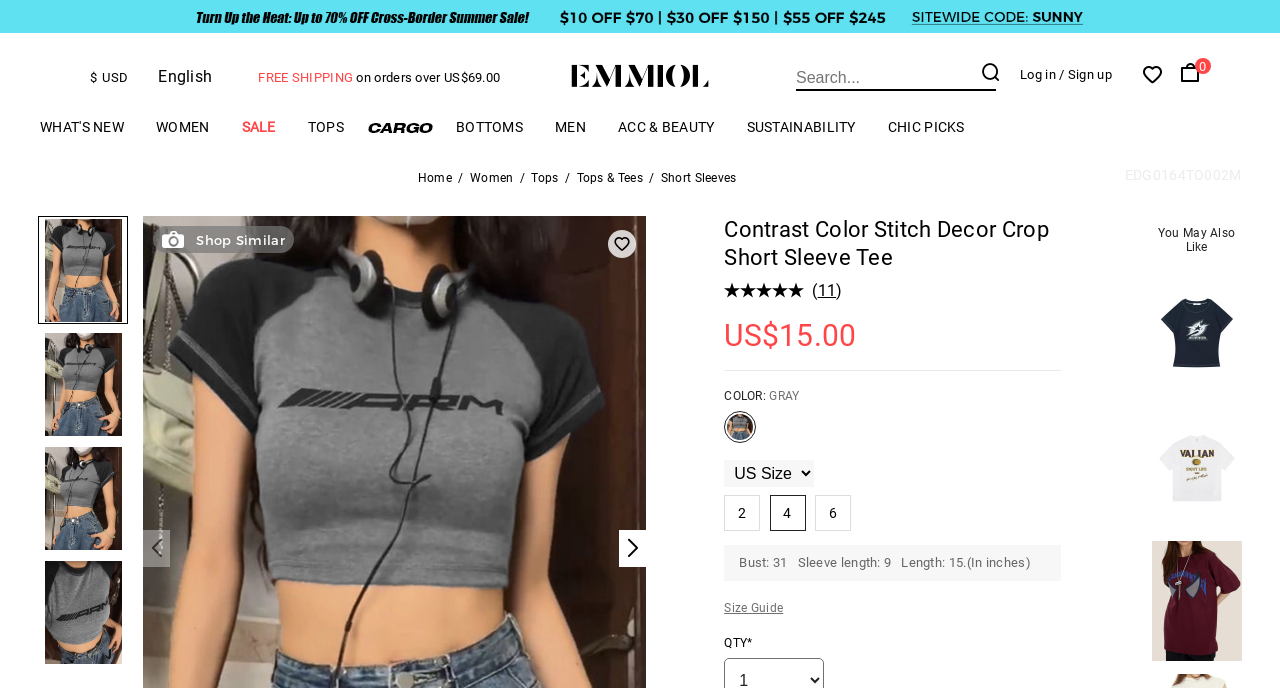Offer an extensive depiction of the webpage and its key elements.

This webpage is an online store selling a specific product, the Emmiol Contrast Color Stitch Decor Crop Short Sleeve Tee in Gray, priced at US$15.00. At the top of the page, there is a navigation menu with links to different categories, including "WHAT'S NEW", "WOMEN", "SALE", and more. Below the navigation menu, there is a search bar and a login/register section.

The main content of the page is dedicated to the product description. There are four images of the product, displayed in a row, showcasing the tee from different angles. Below the images, there is a heading with the product name, followed by a star rating section with five stars. The product price is displayed next to the star rating.

Below the price, there is a section with product details, including the color, which is Gray, and a link to a size guide. There is also a quantity selector and a "You May Also Like" section, which displays five related products with images and links to their respective pages.

On the right side of the page, there is a section with shipping information, including a free shipping offer on orders over US$69.00 and a 5.00 discount on the first order. There is also a language selector with the option to switch to English.